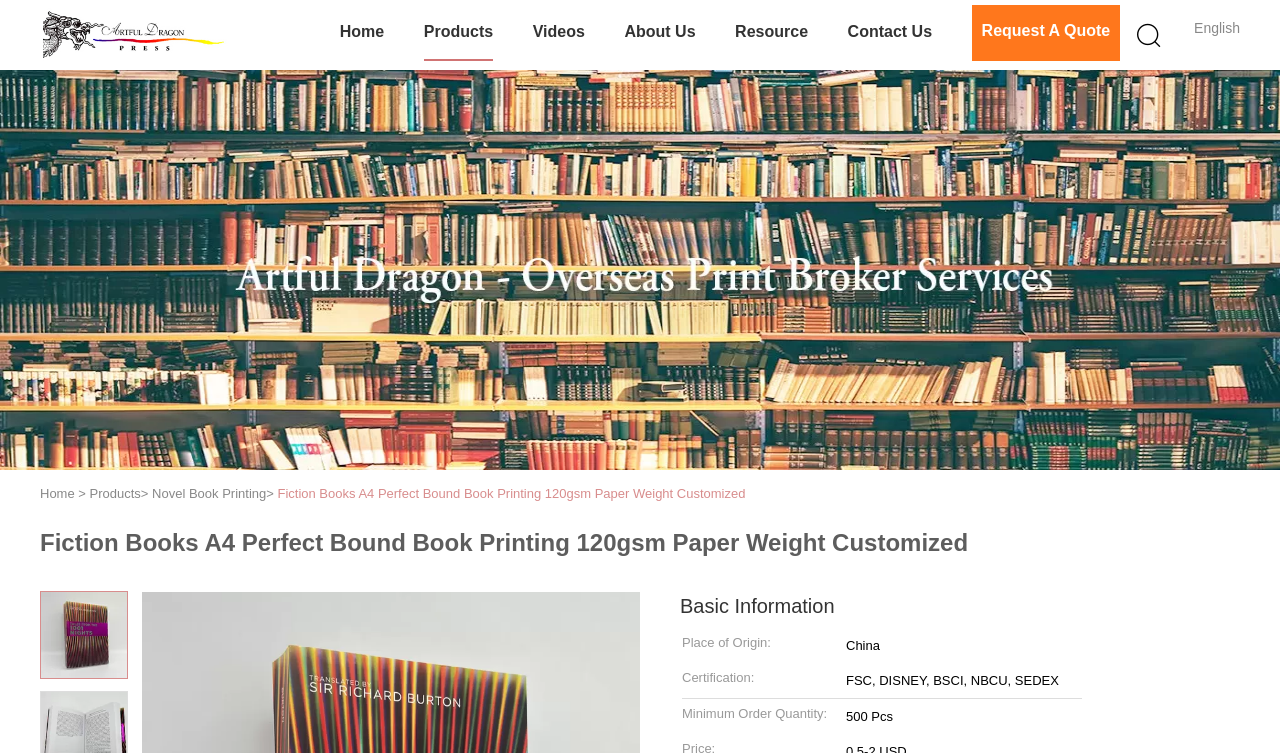From the webpage screenshot, predict the bounding box coordinates (top-left x, top-left y, bottom-right x, bottom-right y) for the UI element described here: Novel Book Printing

[0.119, 0.645, 0.208, 0.665]